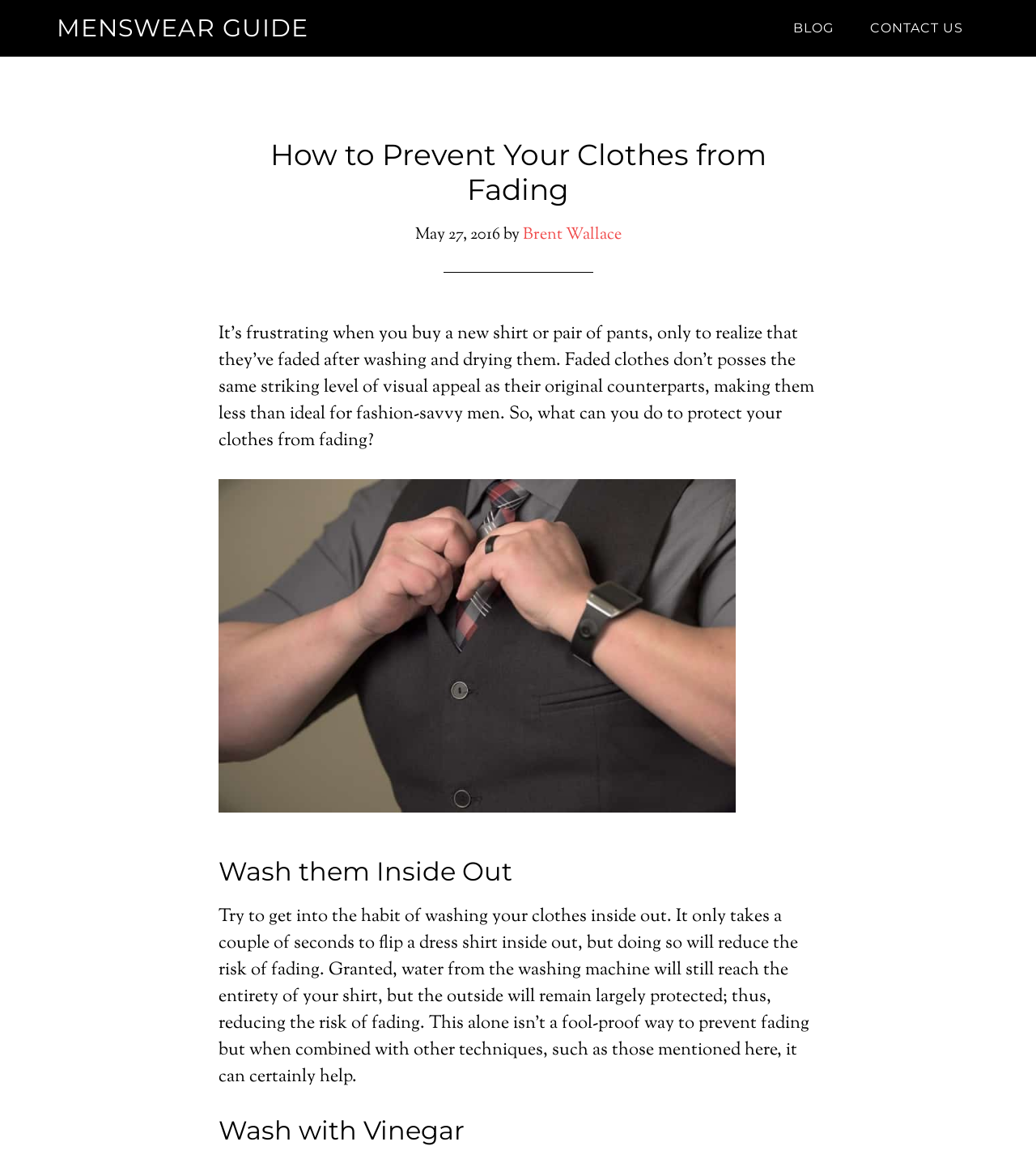Given the webpage screenshot and the description, determine the bounding box coordinates (top-left x, top-left y, bottom-right x, bottom-right y) that define the location of the UI element matching this description: aria-label="Facebook Canoe Keswick"

None